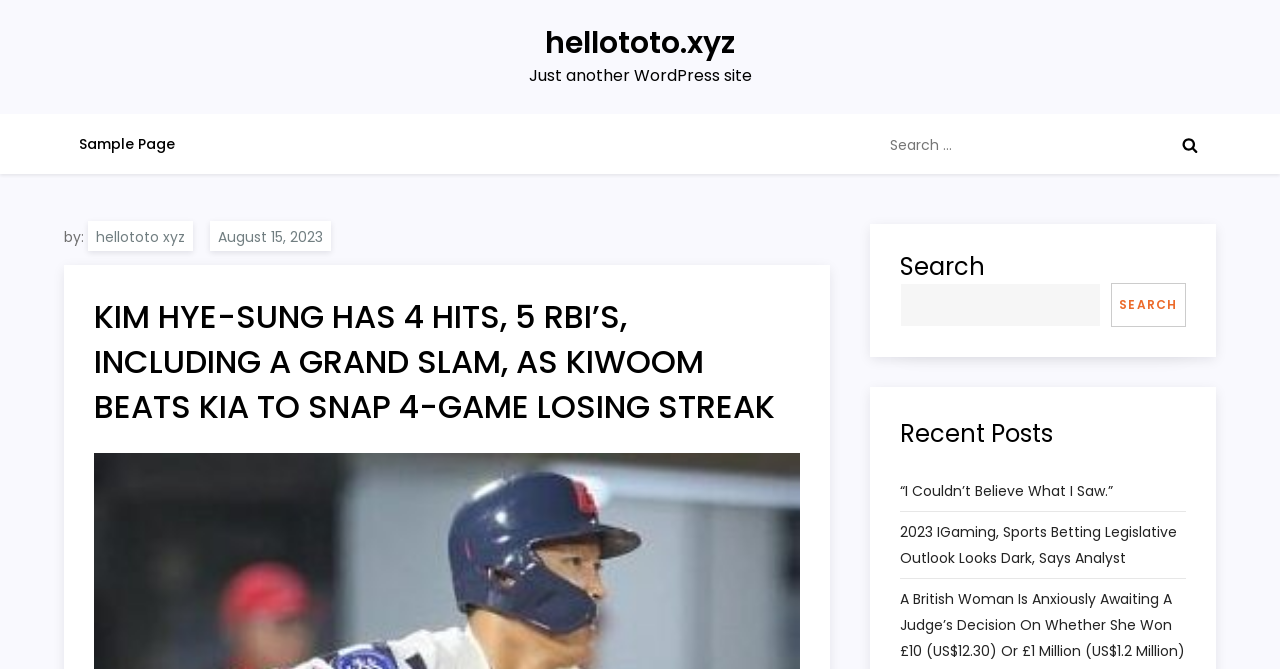Please examine the image and answer the question with a detailed explanation:
Is there a search bar?

I can see a search bar on the webpage because there is a searchbox element with the text 'Search for:' and a button with the text 'SEARCH'.